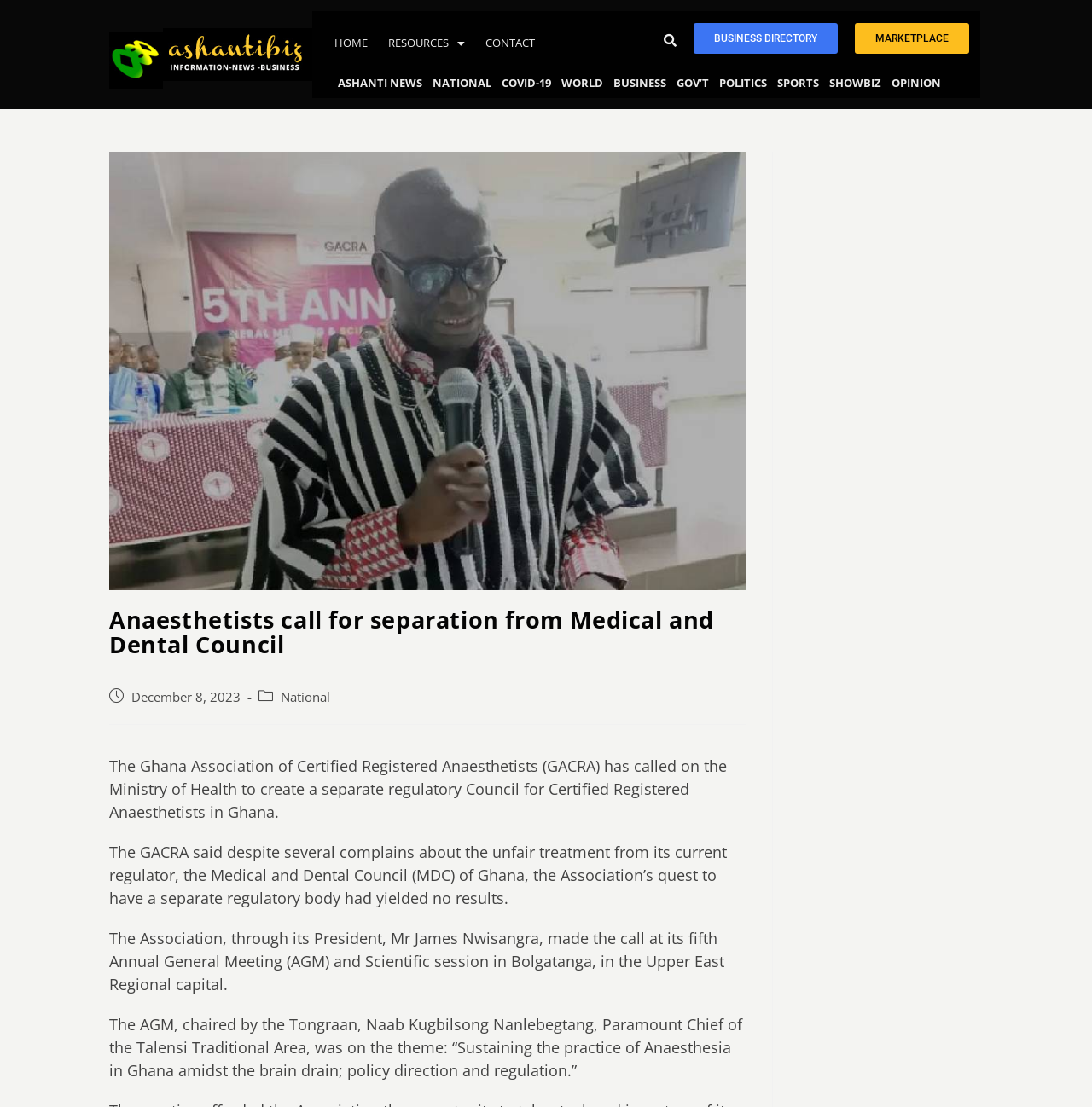Locate the bounding box coordinates of the area where you should click to accomplish the instruction: "Read the news about ASHANTI".

[0.304, 0.065, 0.391, 0.086]